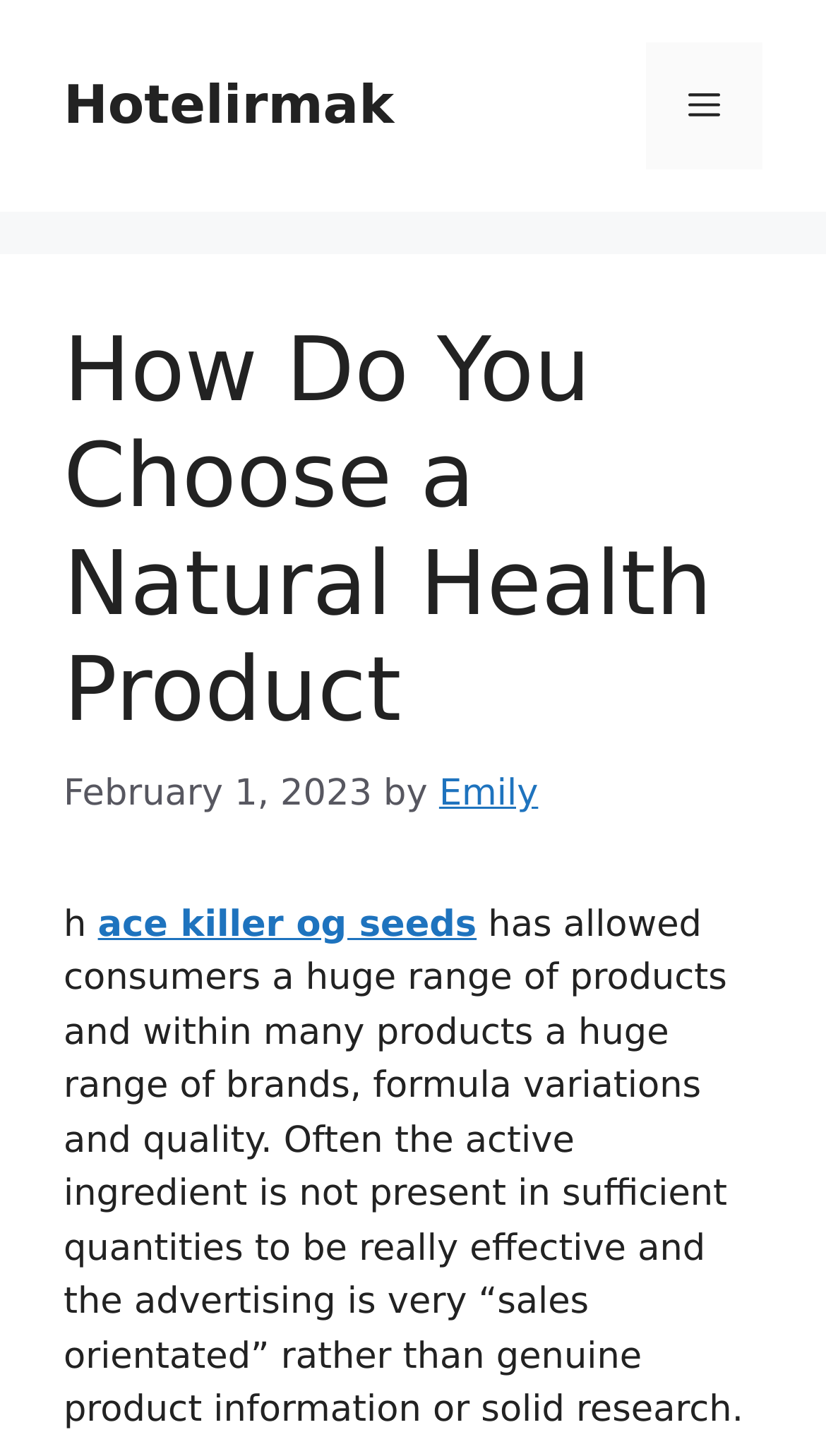Please determine and provide the text content of the webpage's heading.

How Do You Choose a Natural Health Product